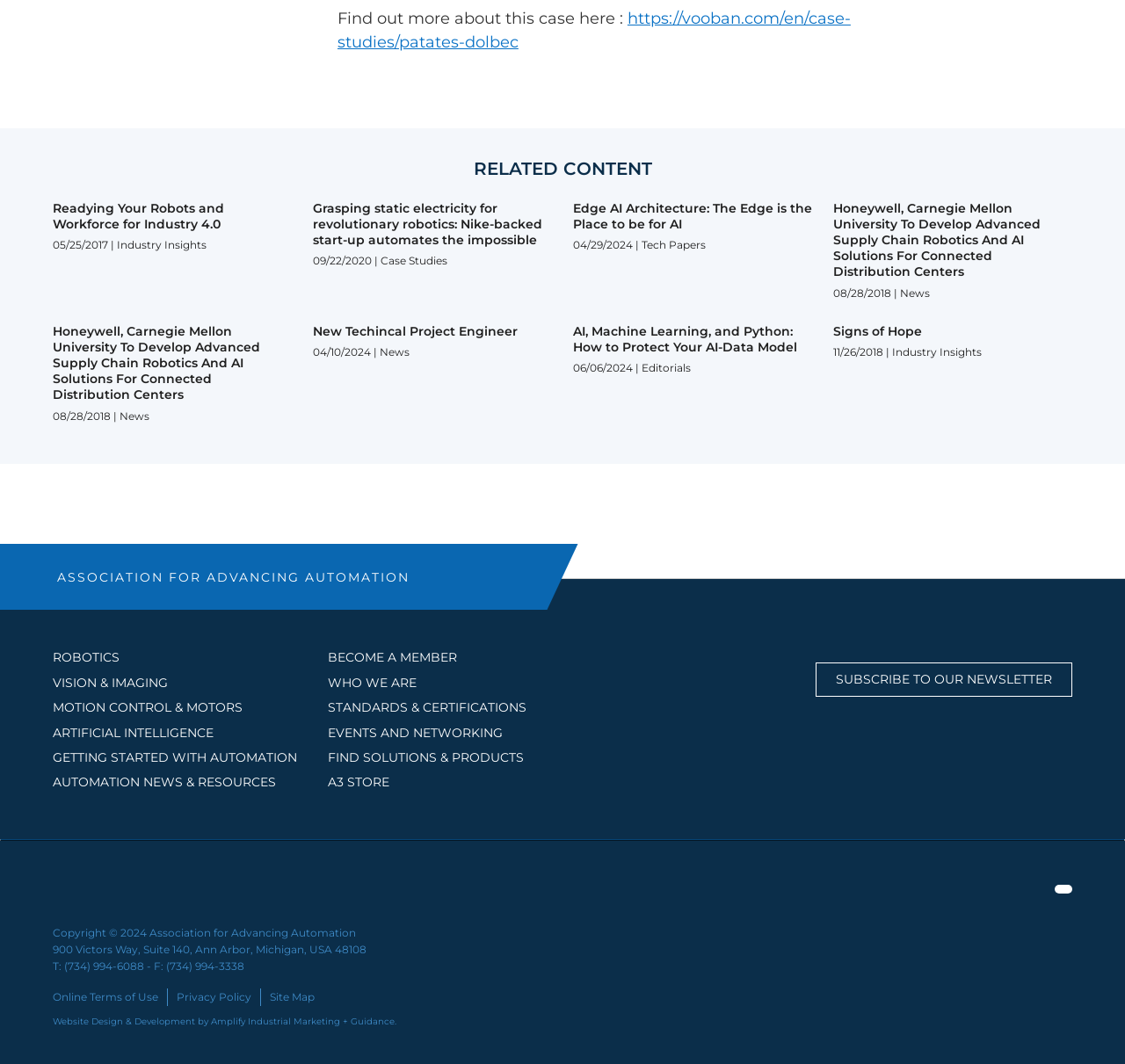Extract the bounding box coordinates of the UI element described: "A3 STORE". Provide the coordinates in the format [left, top, right, bottom] with values ranging from 0 to 1.

[0.291, 0.647, 0.346, 0.662]